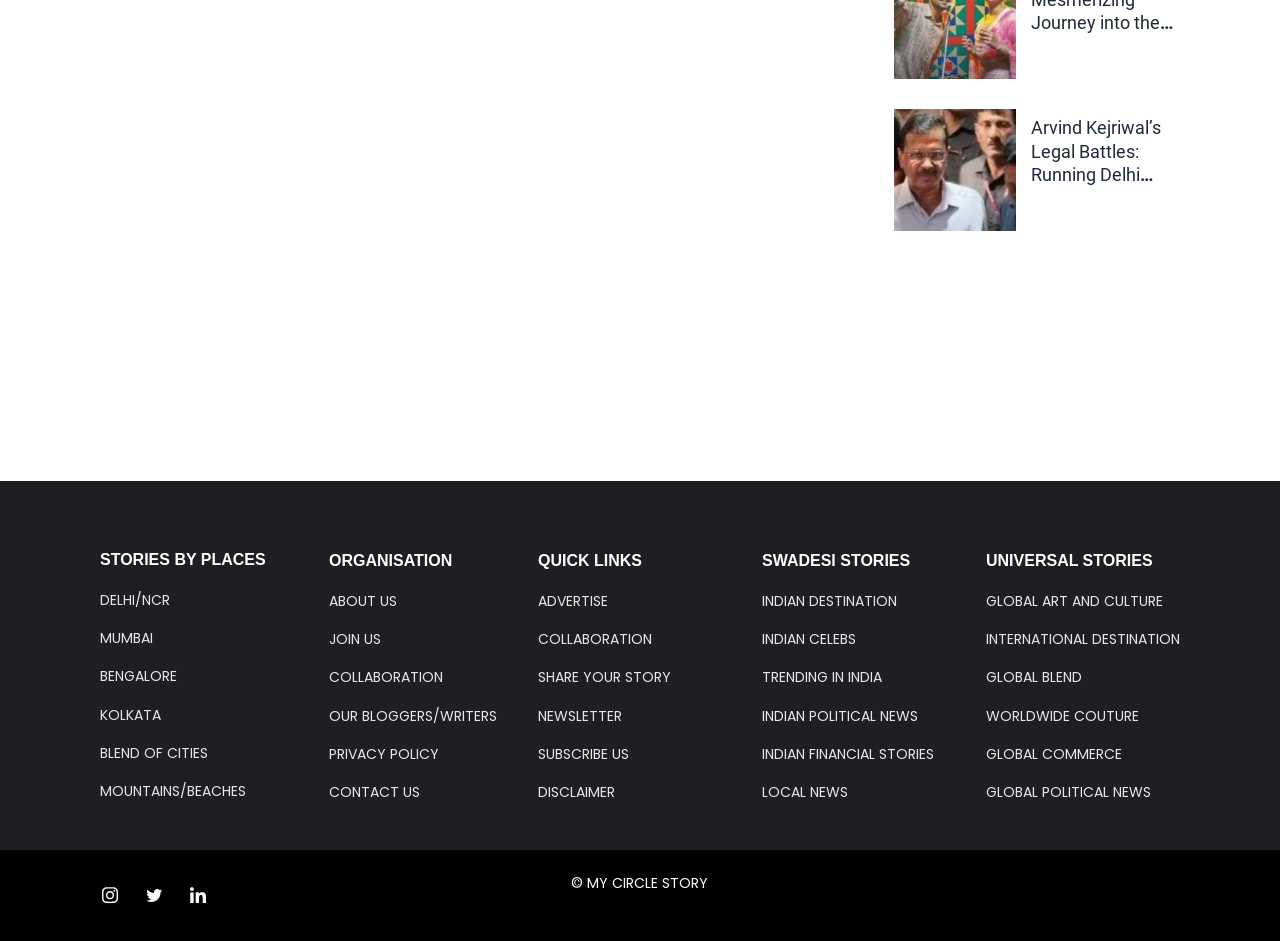What is the second item under 'ORGANISATION'?
Refer to the image and respond with a one-word or short-phrase answer.

ABOUT US